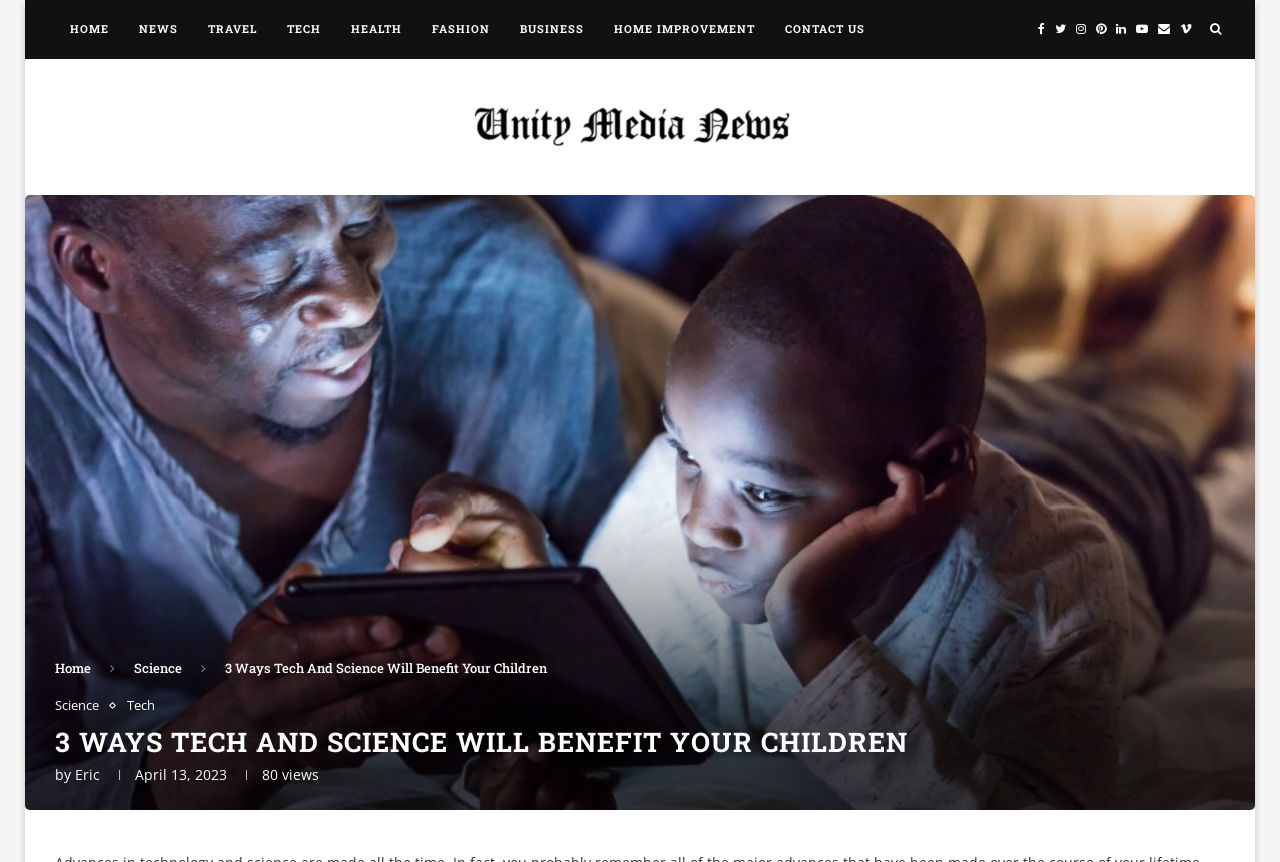Analyze the image and give a detailed response to the question:
When was the article published?

The publication date of the article is displayed next to the byline section, and it shows that the article was published on April 13, 2023.